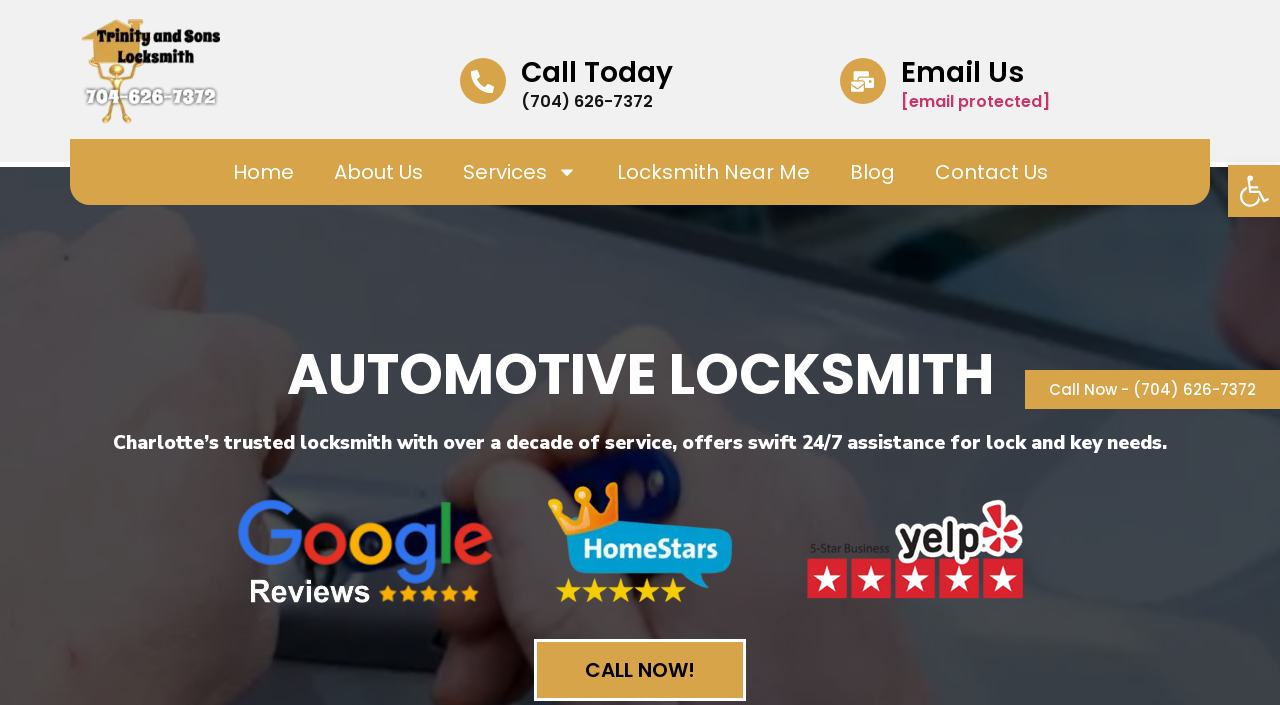Extract the bounding box coordinates for the UI element described by the text: "Call now!". The coordinates should be in the form of [left, top, right, bottom] with values between 0 and 1.

[0.417, 0.907, 0.583, 0.994]